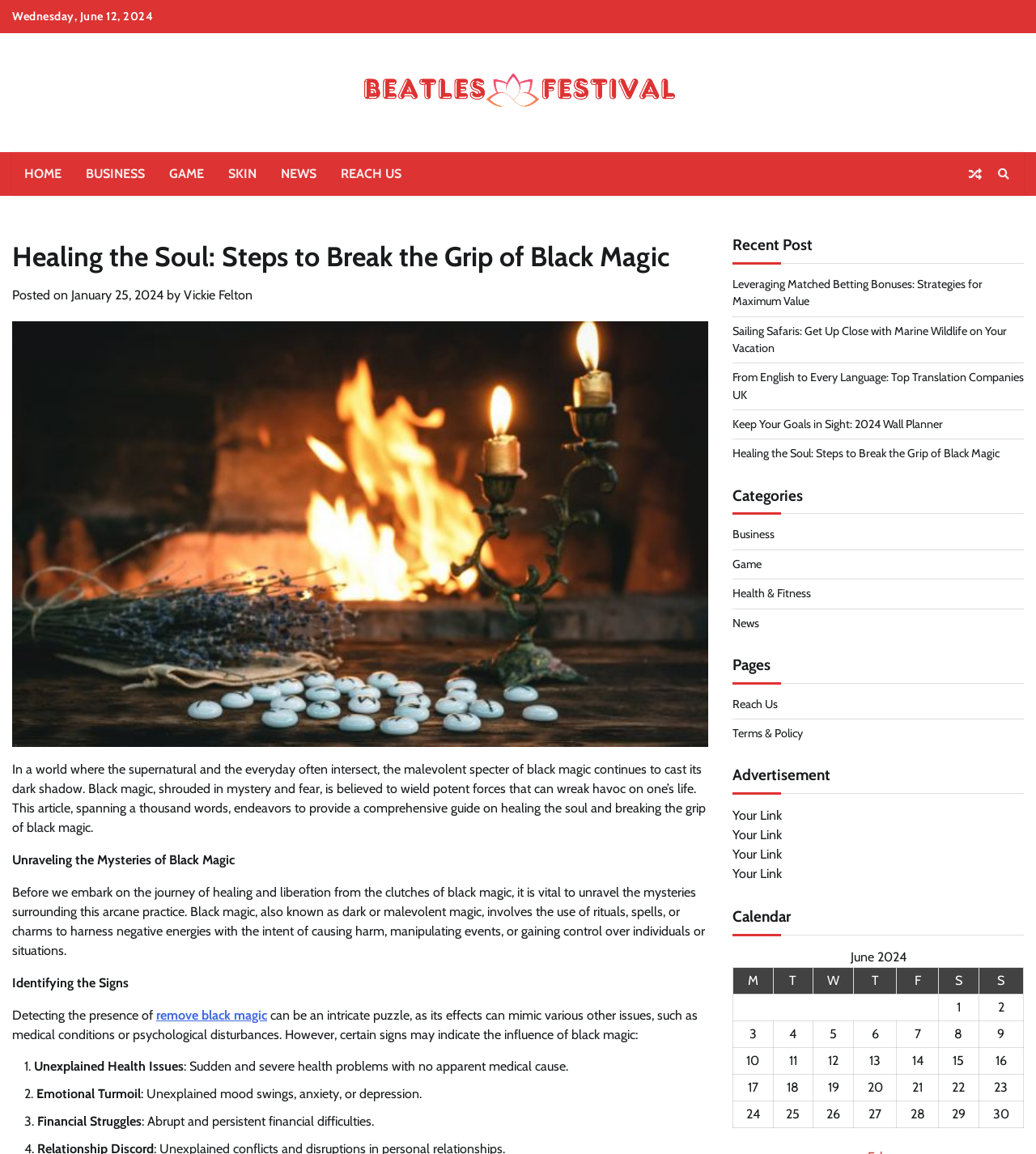What is the current day of the month according to the calendar?
Based on the screenshot, answer the question with a single word or phrase.

12